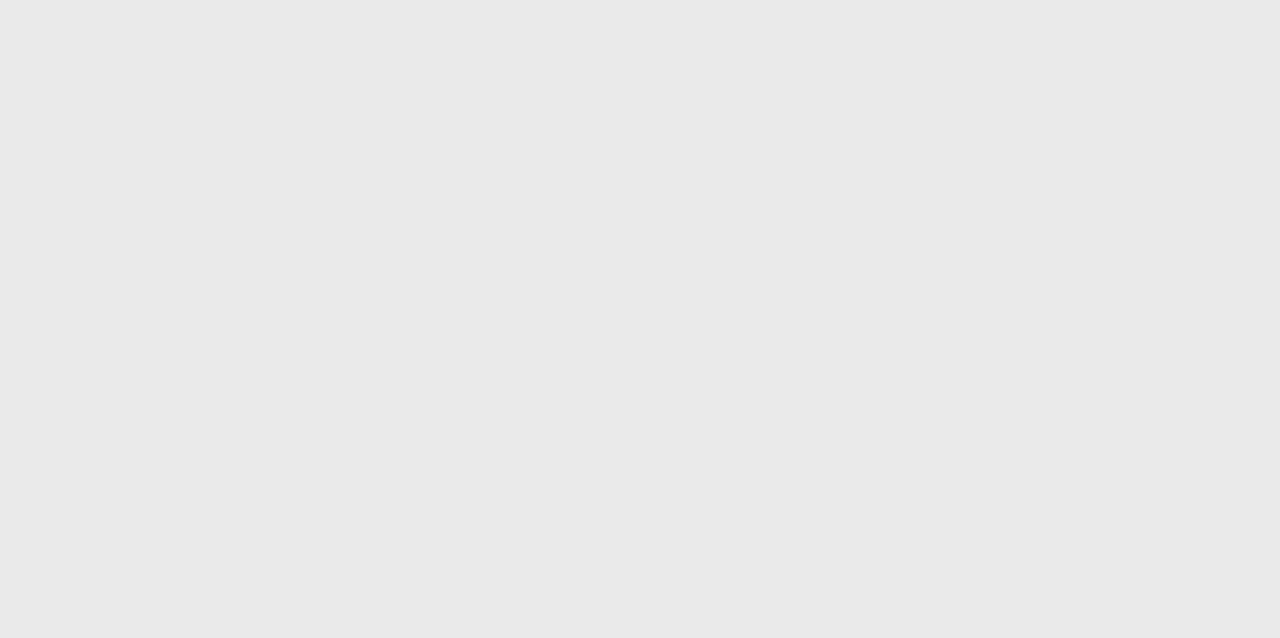What is the main topic of this website?
Ensure your answer is thorough and detailed.

Based on the headings and links on the webpage, it appears that the main topic of this website is crime-related lists, with articles and information about murders, prisons, and other crime-related topics.